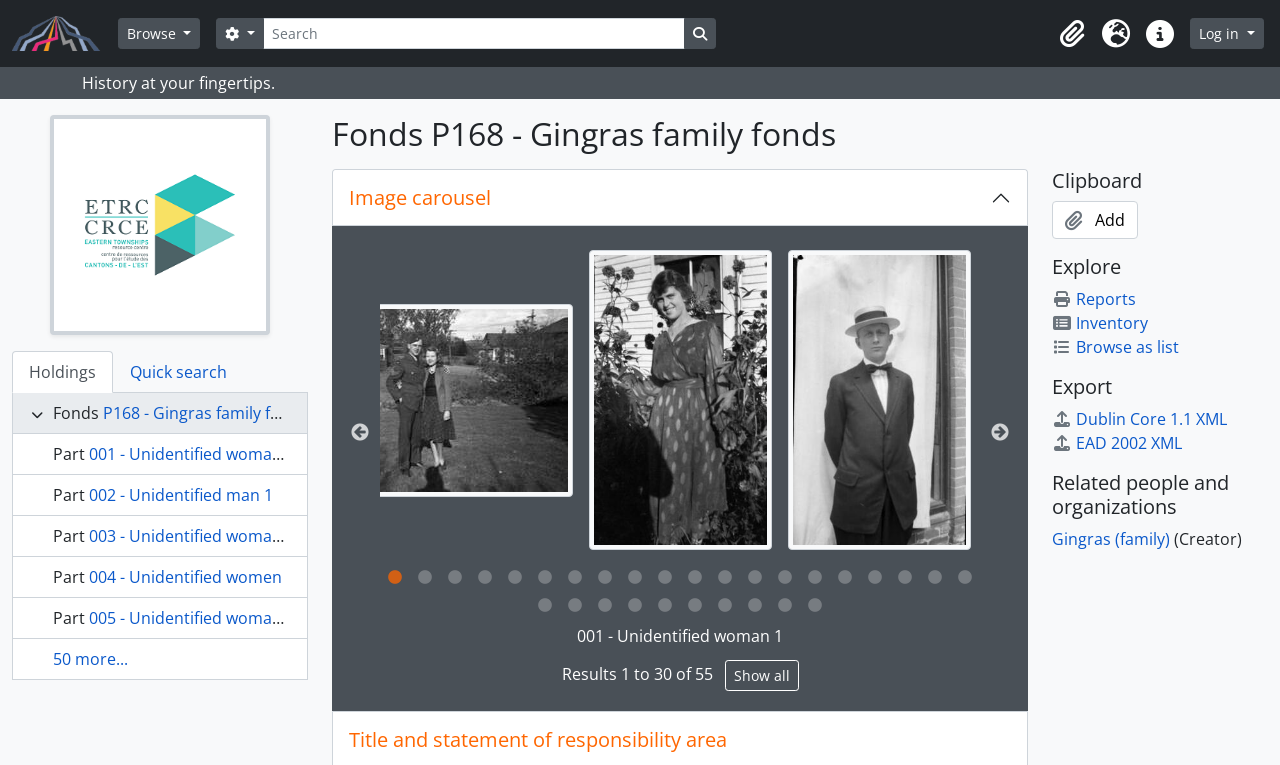Refer to the element description Browse and identify the corresponding bounding box in the screenshot. Format the coordinates as (top-left x, top-left y, bottom-right x, bottom-right y) with values in the range of 0 to 1.

[0.092, 0.024, 0.156, 0.064]